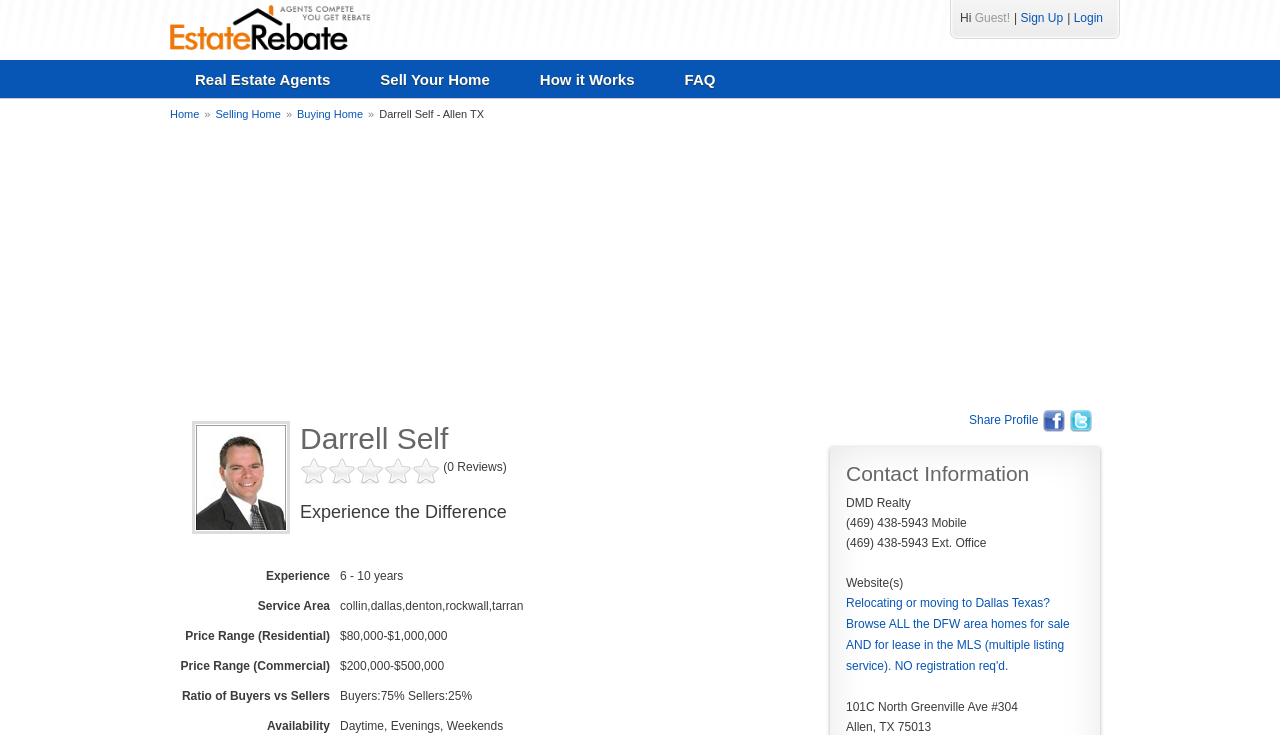What is the name of the real estate agent?
Use the image to give a comprehensive and detailed response to the question.

The name of the real estate agent can be found in the heading element 'Darrell Self' with bounding box coordinates [0.234, 0.575, 0.35, 0.62].